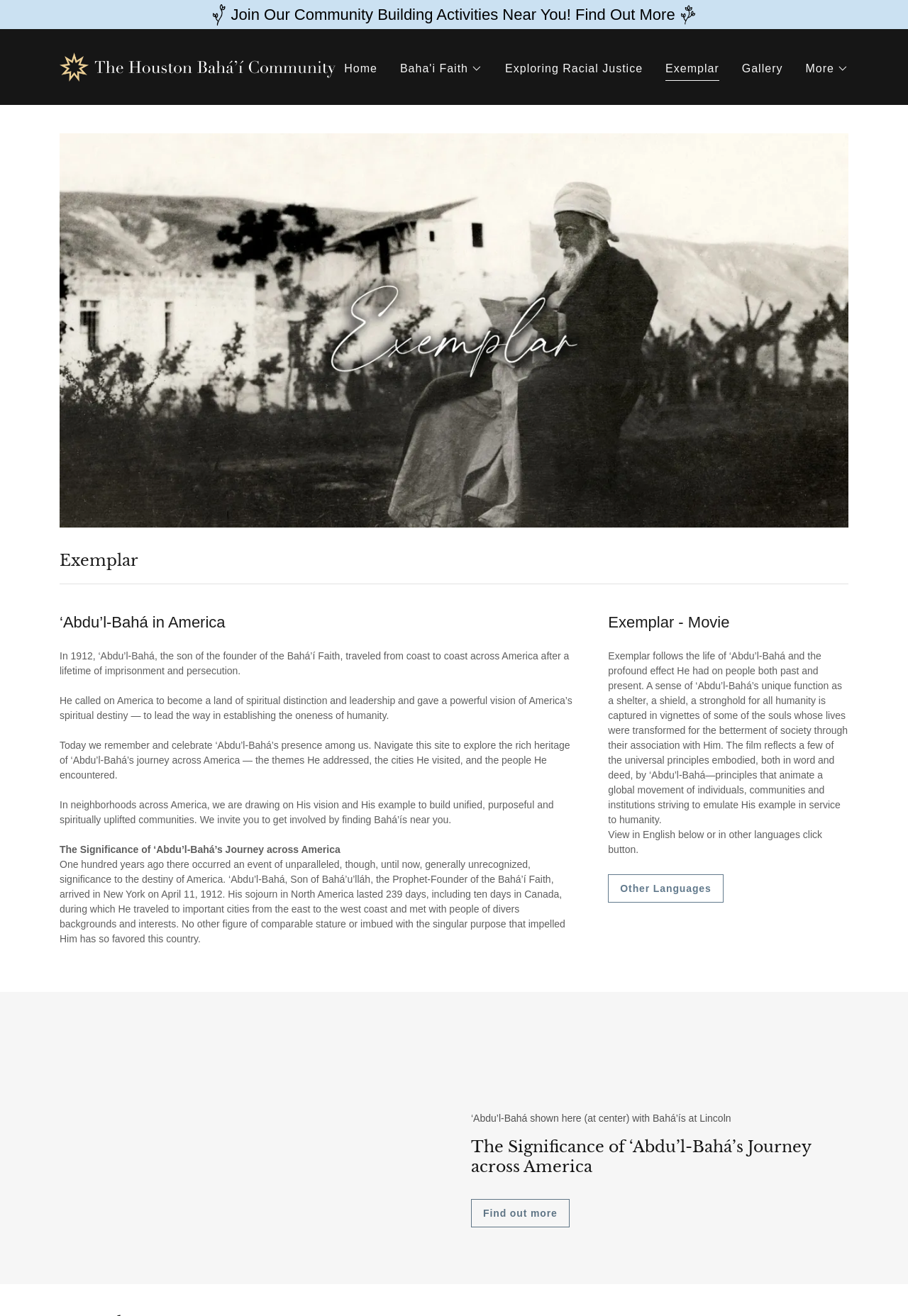Could you find the bounding box coordinates of the clickable area to complete this instruction: "Find out more about 'Abdu’l-Bahá’s Journey across America'"?

[0.519, 0.911, 0.627, 0.933]